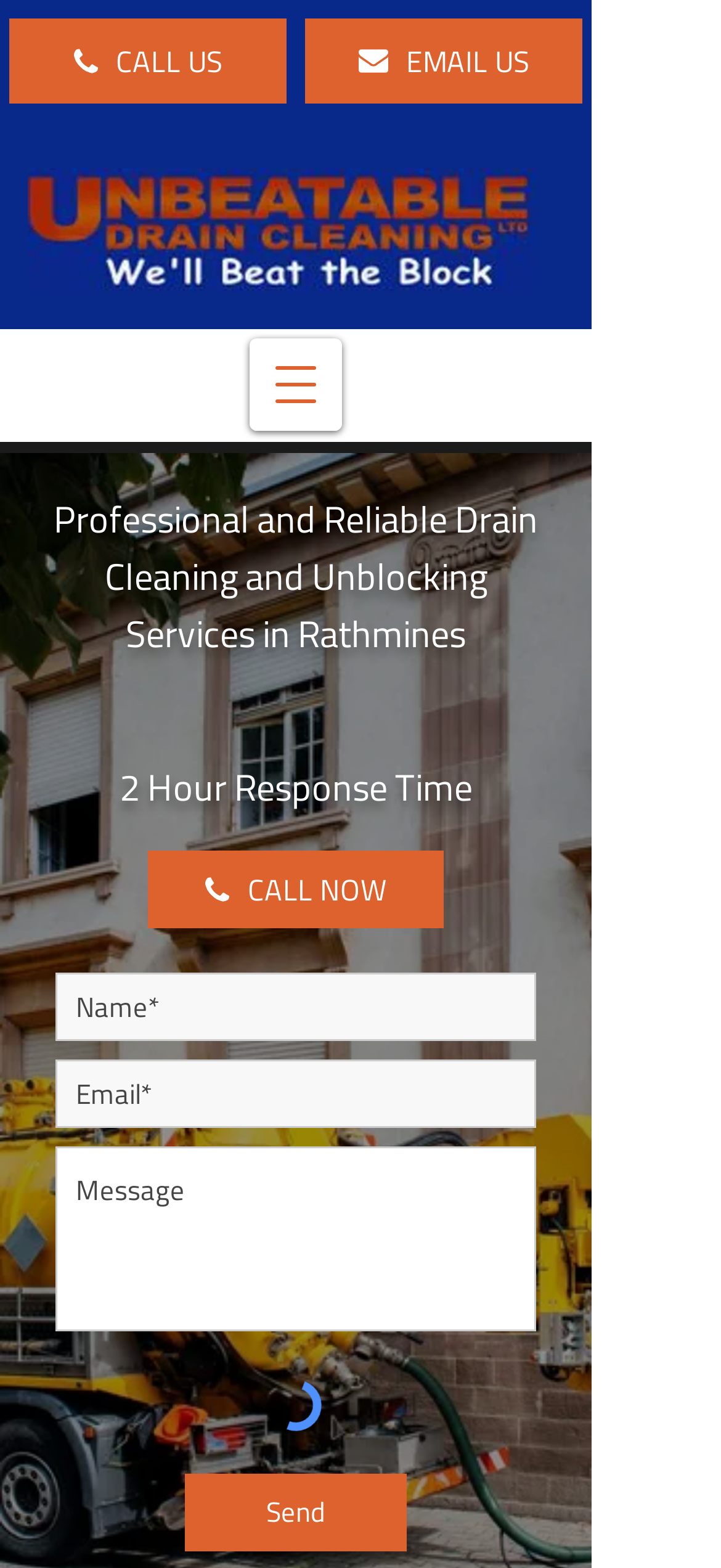What is the purpose of the 'Send' button?
Based on the screenshot, respond with a single word or phrase.

Submit contact form